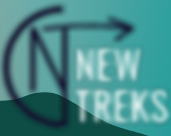What values does the logo embody? From the image, respond with a single word or brief phrase.

Creativity, community, and commitment